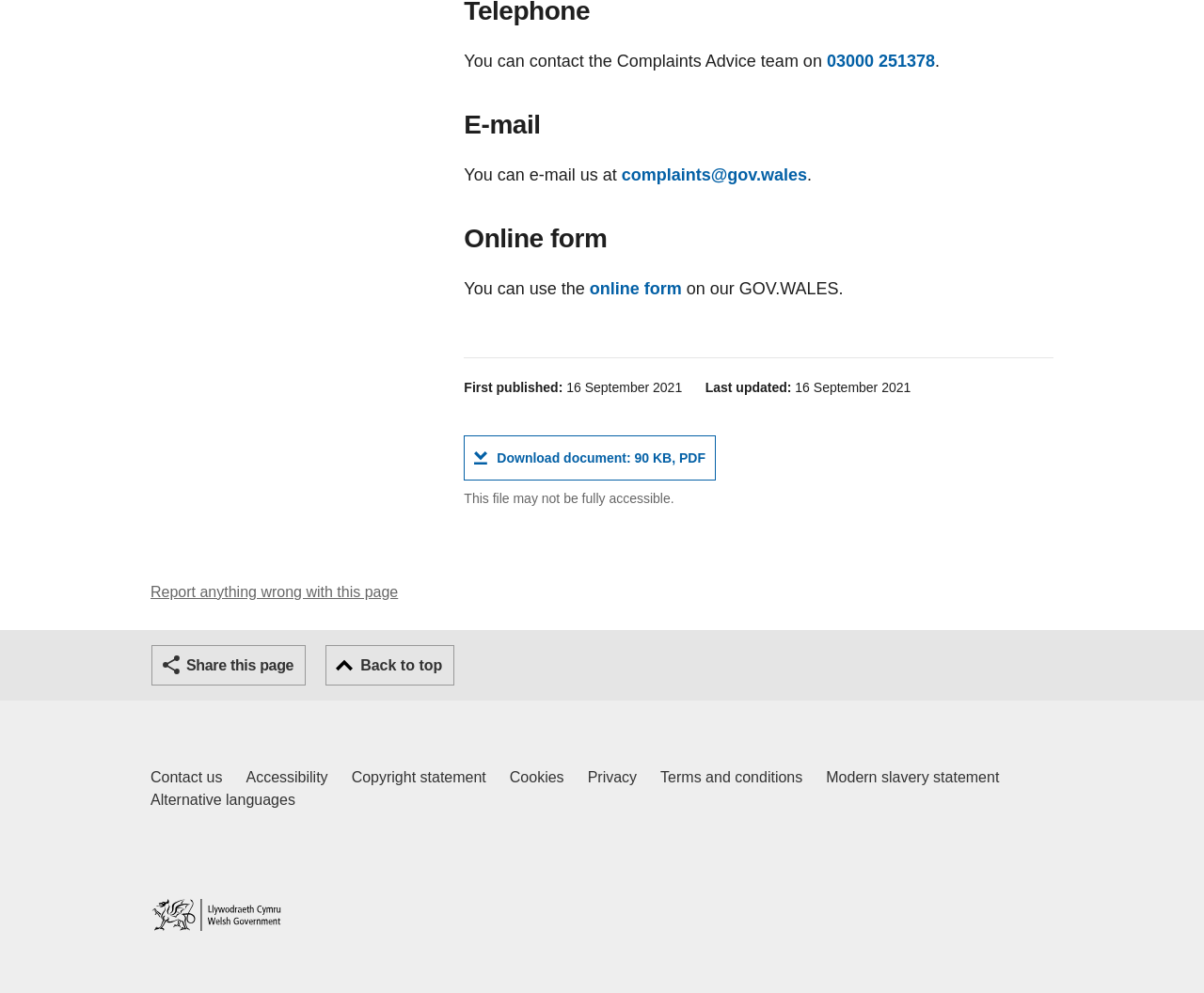Indicate the bounding box coordinates of the clickable region to achieve the following instruction: "Contact the Complaints Advice team by phone."

[0.687, 0.052, 0.777, 0.071]